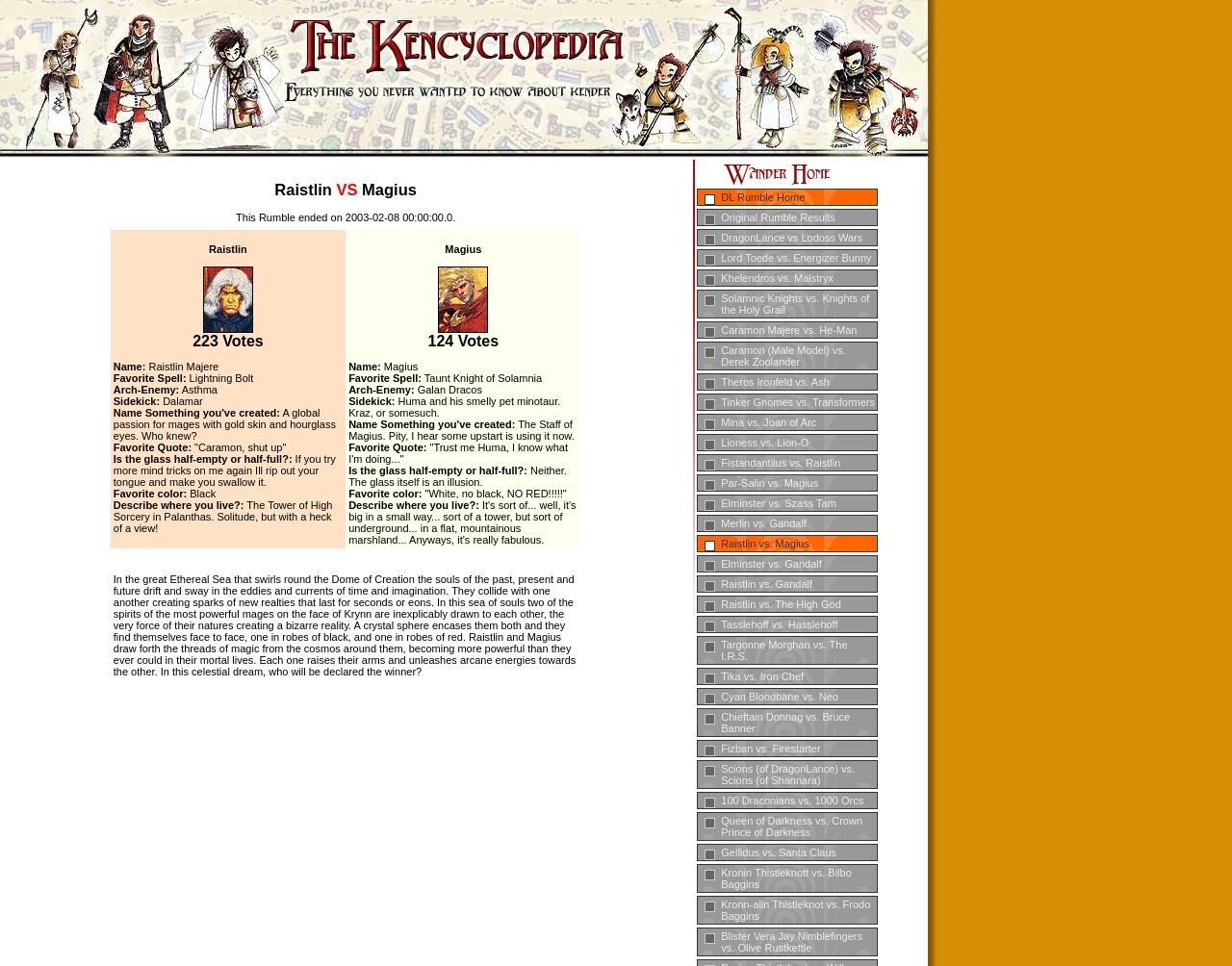Please identify the bounding box coordinates of the element I need to click to follow this instruction: "Click on the Raistlin VS Magius link".

[0.059, 0.169, 0.502, 0.737]